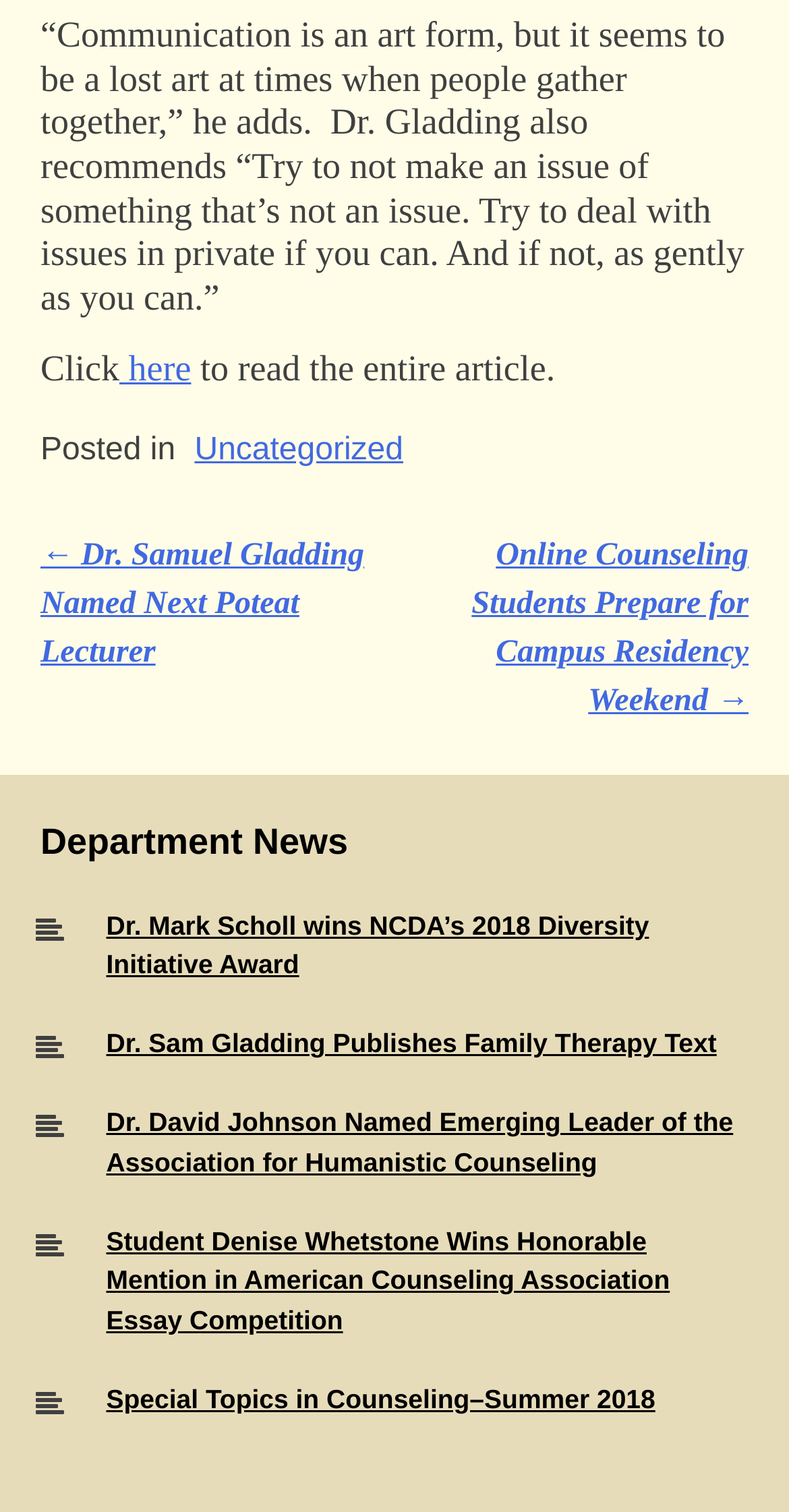What is the category of the article?
Could you answer the question with a detailed and thorough explanation?

At the bottom of the webpage, there is a footer section that mentions 'Posted in' followed by a link to 'Uncategorized', which suggests that the article is categorized under 'Uncategorized'.